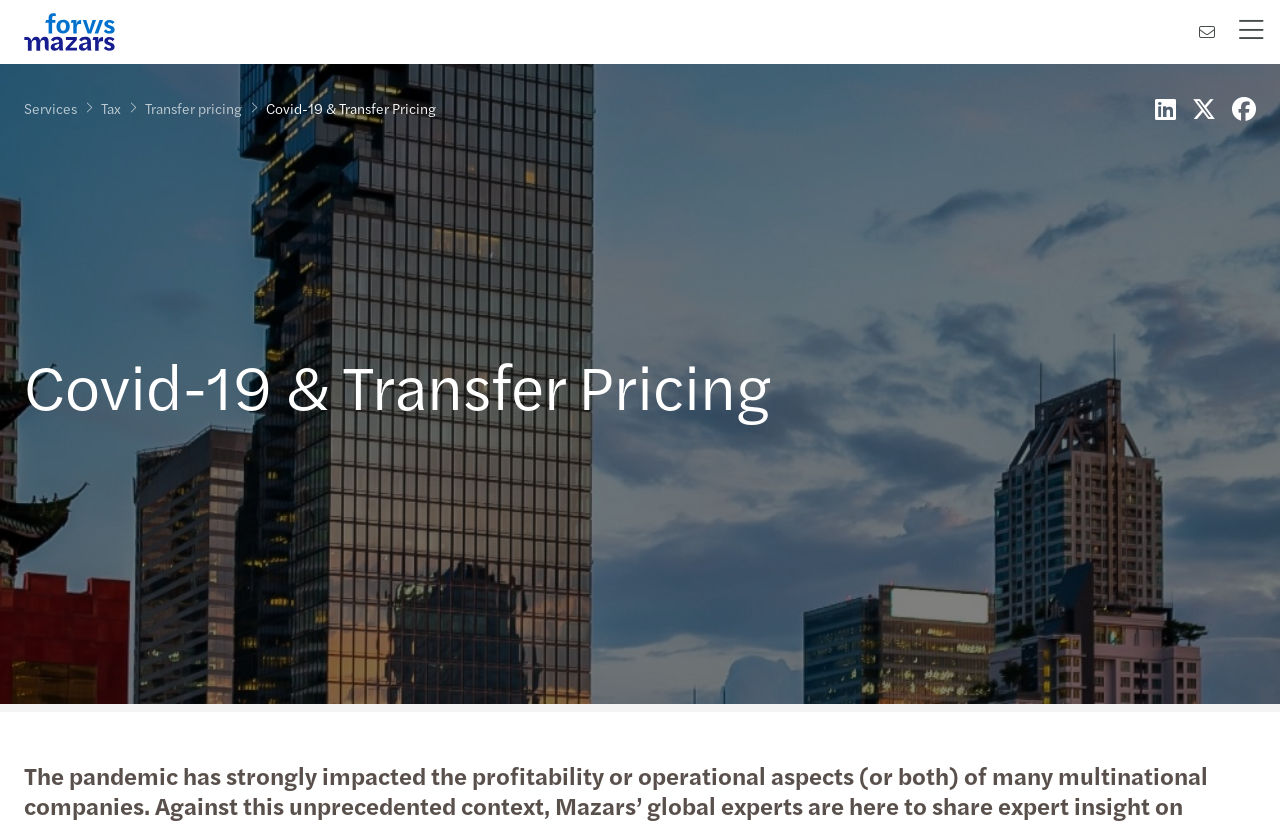Analyze the image and give a detailed response to the question:
What is the purpose of the search bar?

The search bar is composed of a StaticText element with the text 'Search', a searchbox element, and a button element with the text 'Search'. This suggests that the purpose of the search bar is to allow users to search for content on the webpage.